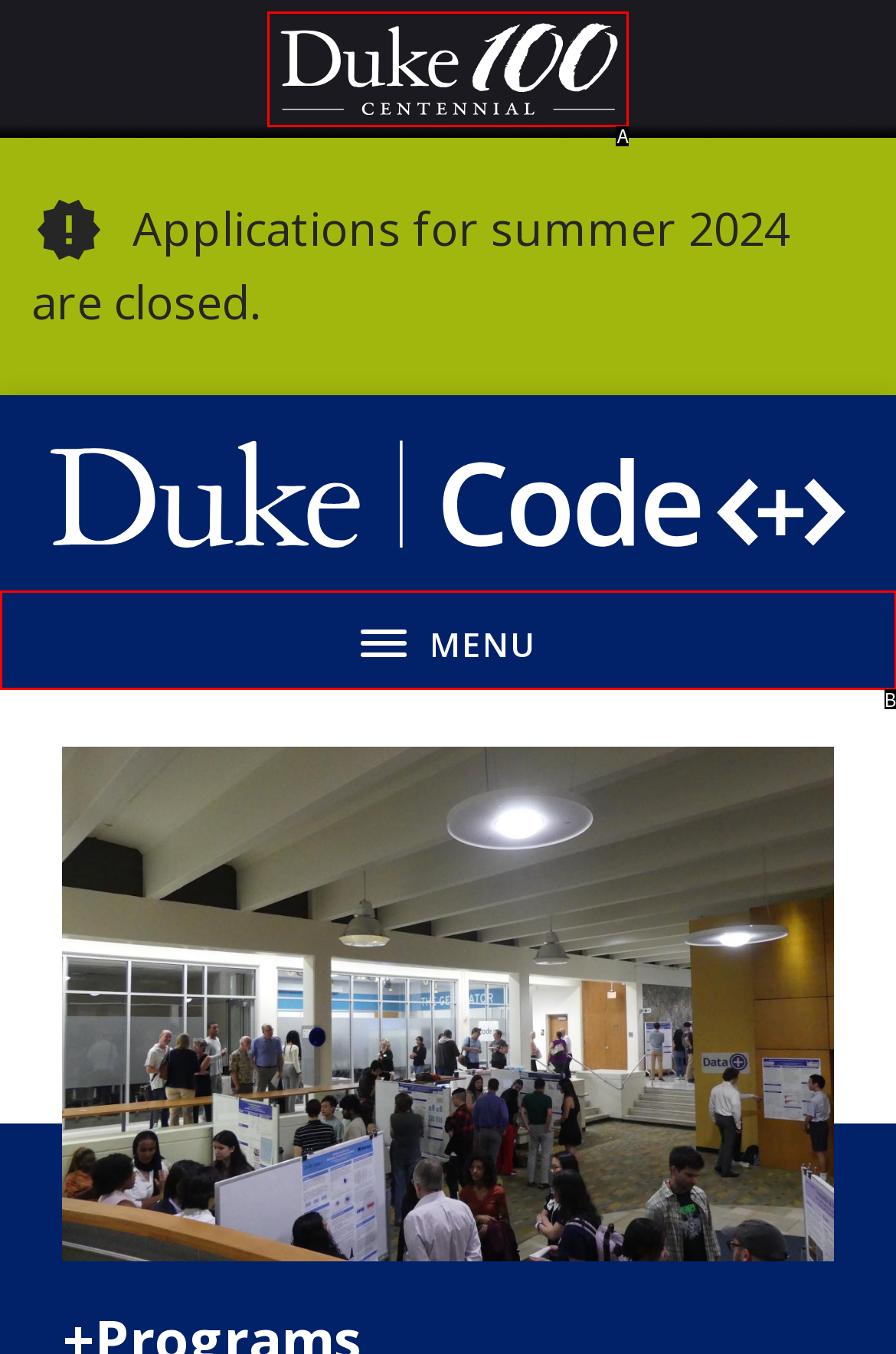Identify the letter of the option that best matches the following description: MenuClose. Respond with the letter directly.

B